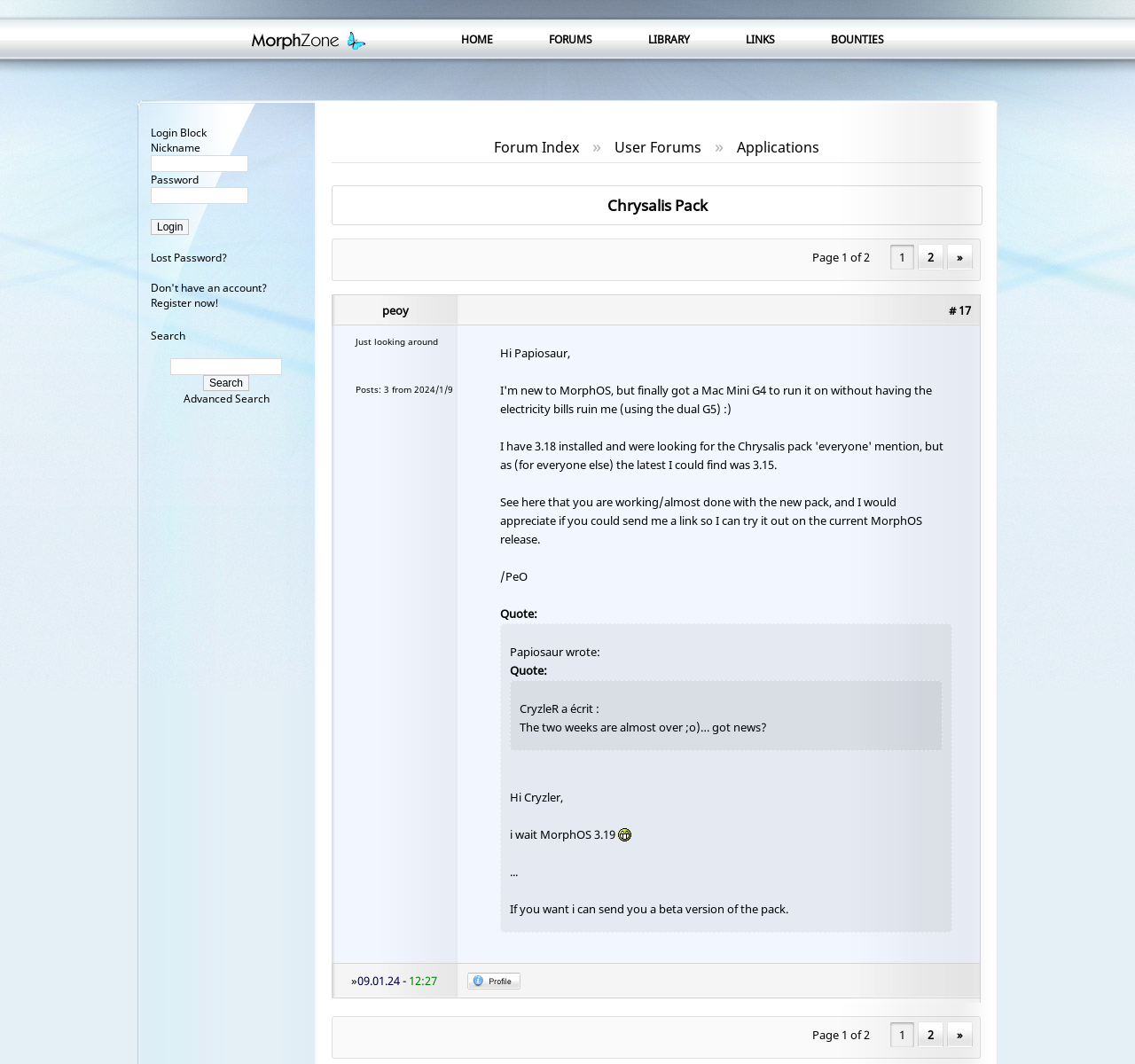Locate the bounding box coordinates of the area you need to click to fulfill this instruction: 'Go to the 'FORUMS' page'. The coordinates must be in the form of four float numbers ranging from 0 to 1: [left, top, right, bottom].

[0.483, 0.03, 0.521, 0.044]